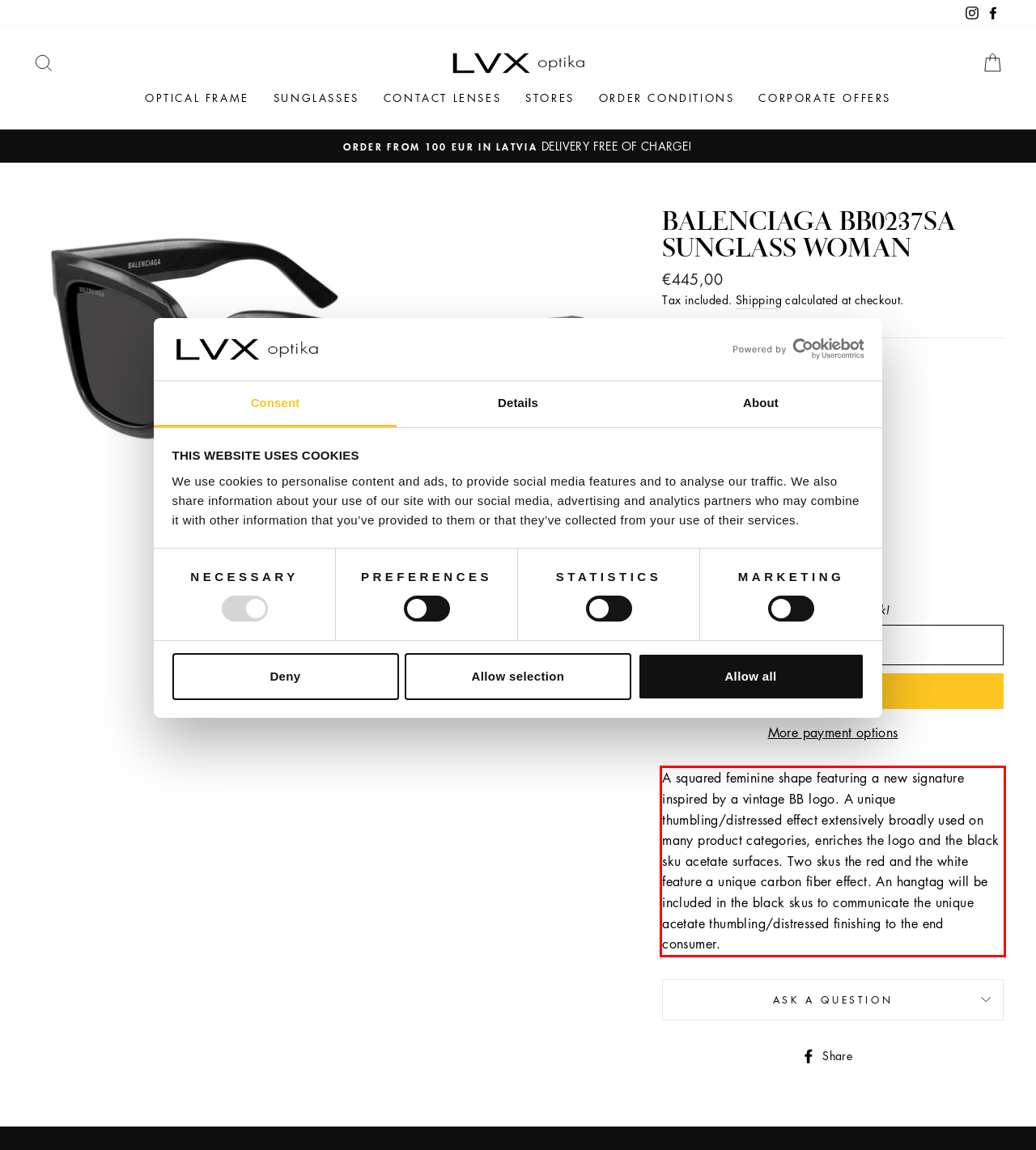Please examine the webpage screenshot containing a red bounding box and use OCR to recognize and output the text inside the red bounding box.

A squared feminine shape featuring a new signature inspired by a vintage BB logo. A unique thumbling/distressed effect extensively broadly used on many product categories, enriches the logo and the black sku acetate surfaces. Two skus the red and the white feature a unique carbon fiber effect. An hangtag will be included in the black skus to communicate the unique acetate thumbling/distressed finishing to the end consumer.